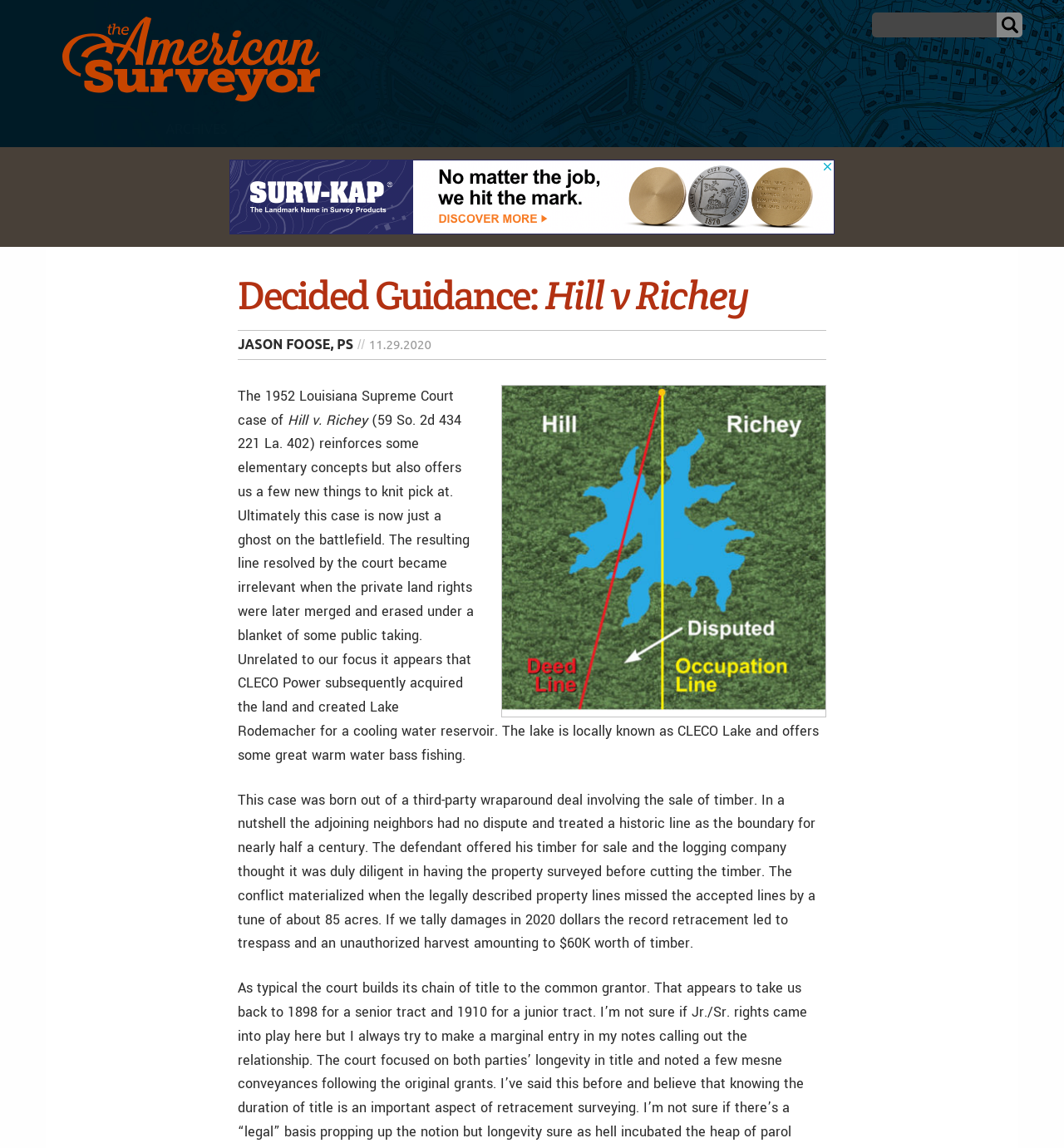Could you indicate the bounding box coordinates of the region to click in order to complete this instruction: "Click on the ARCHIVES menu item".

[0.109, 0.099, 0.26, 0.129]